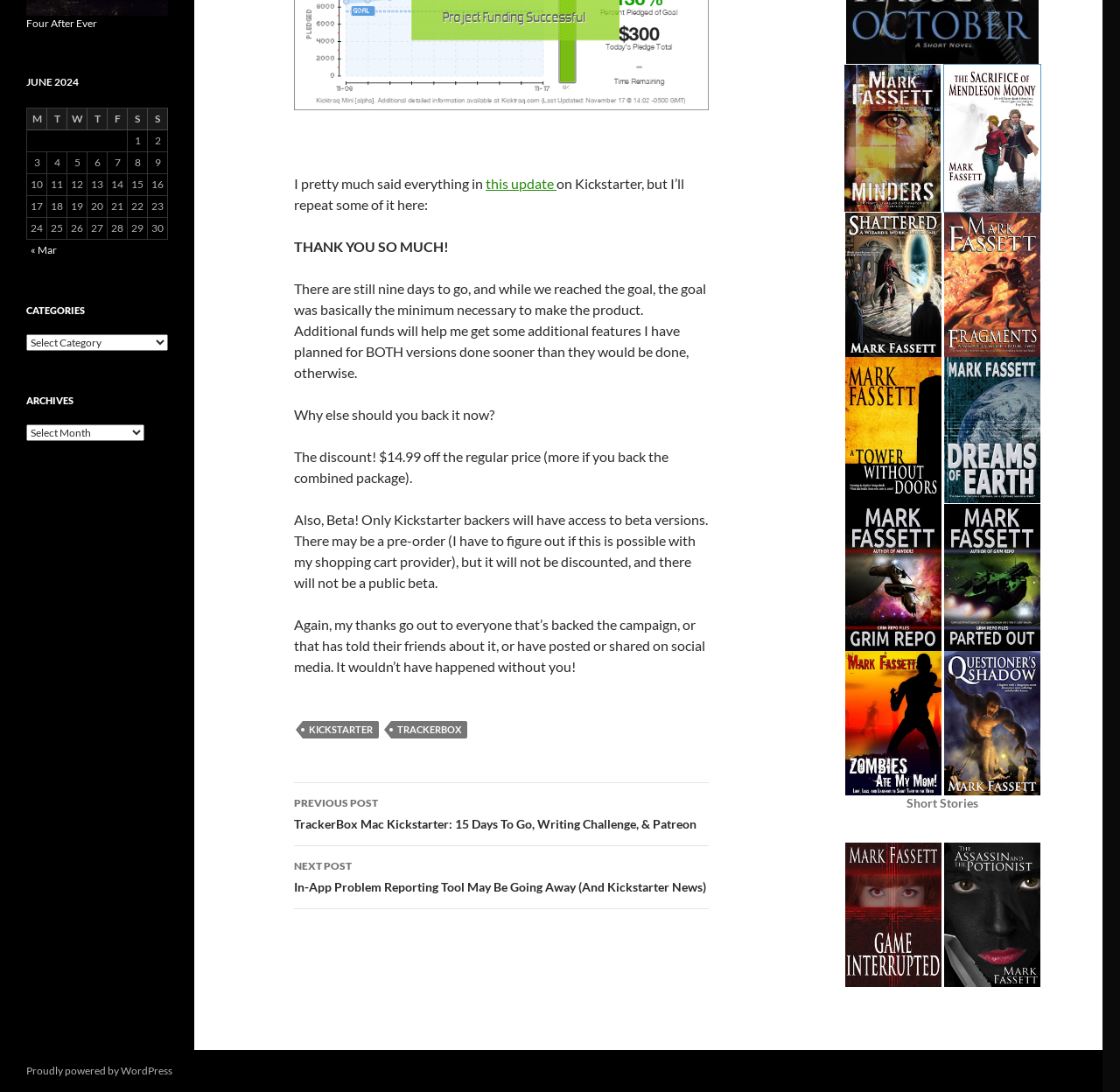Identify the bounding box coordinates for the UI element that matches this description: "title="The Assassin and the Potionist"".

[0.843, 0.83, 0.929, 0.843]